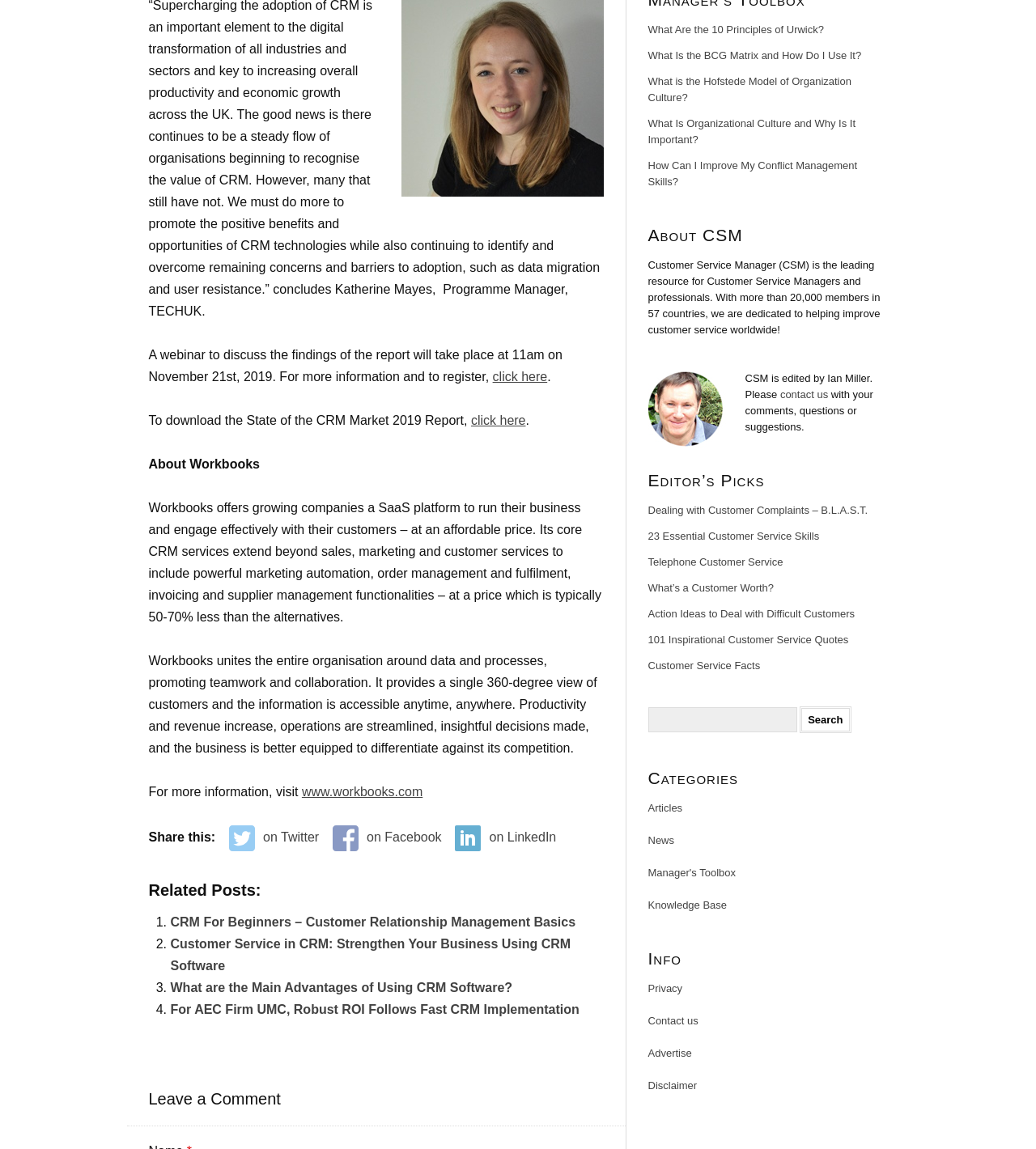What is the purpose of the 'Search for:' textbox?
Look at the image and respond to the question as thoroughly as possible.

The webpage has a search box with a label 'Search for:' and a button to submit the search query, allowing users to search for specific content on the website.